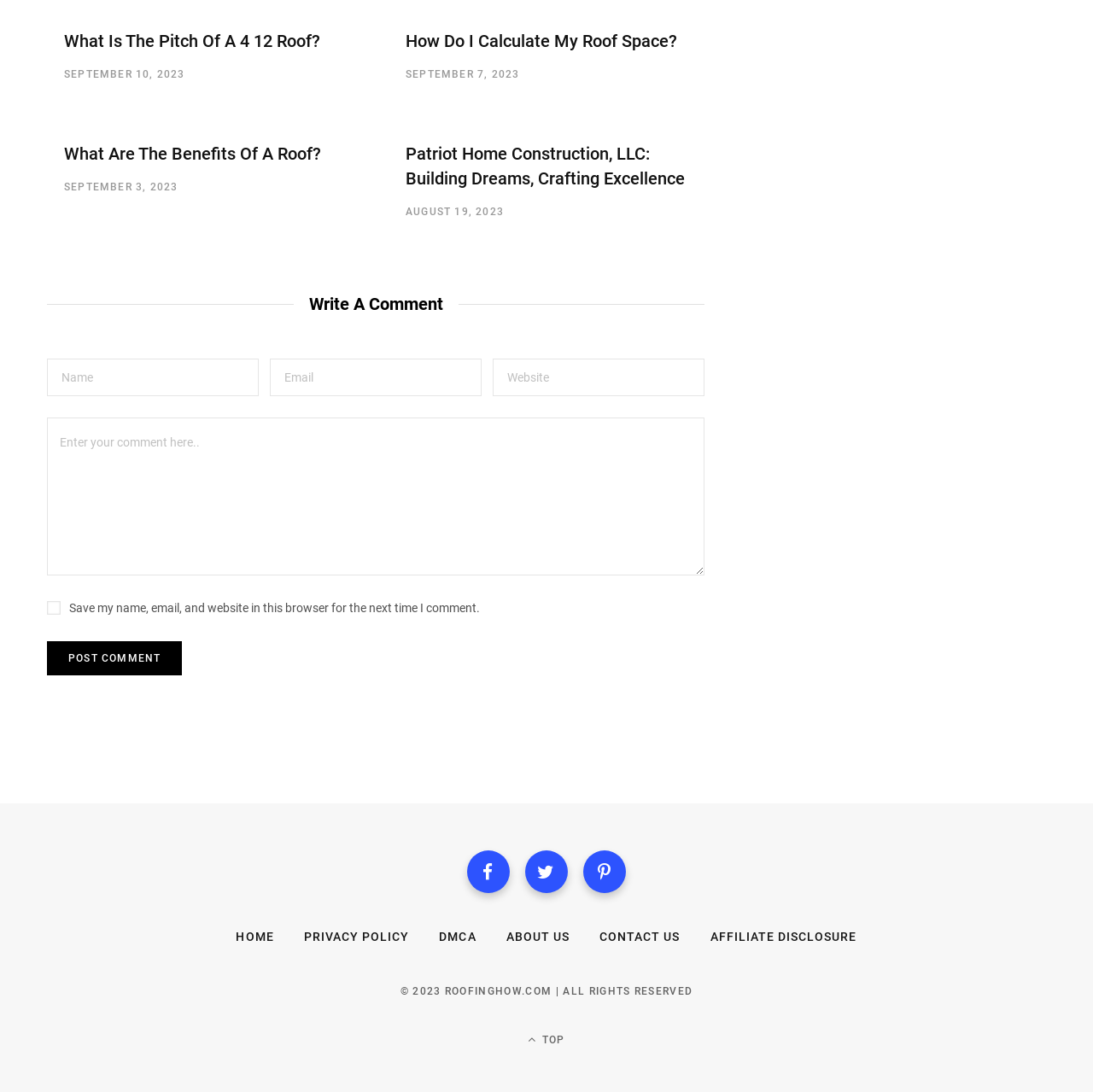Highlight the bounding box coordinates of the element that should be clicked to carry out the following instruction: "Click on the 'TOP' link". The coordinates must be given as four float numbers ranging from 0 to 1, i.e., [left, top, right, bottom].

[0.07, 0.943, 0.93, 0.961]